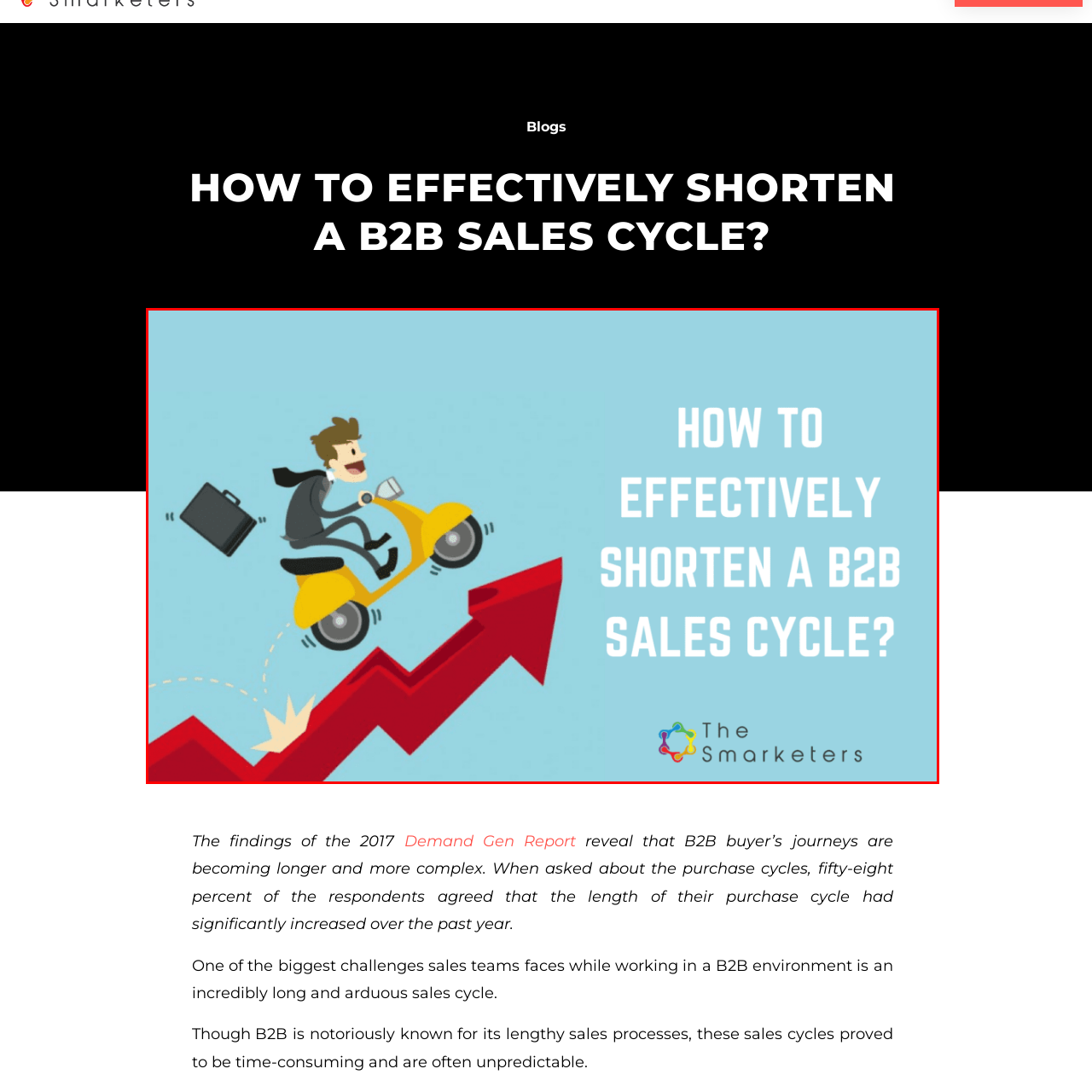Please look at the image highlighted by the red box, What is the color of the background in the image?
 Provide your answer using a single word or phrase.

soft blue